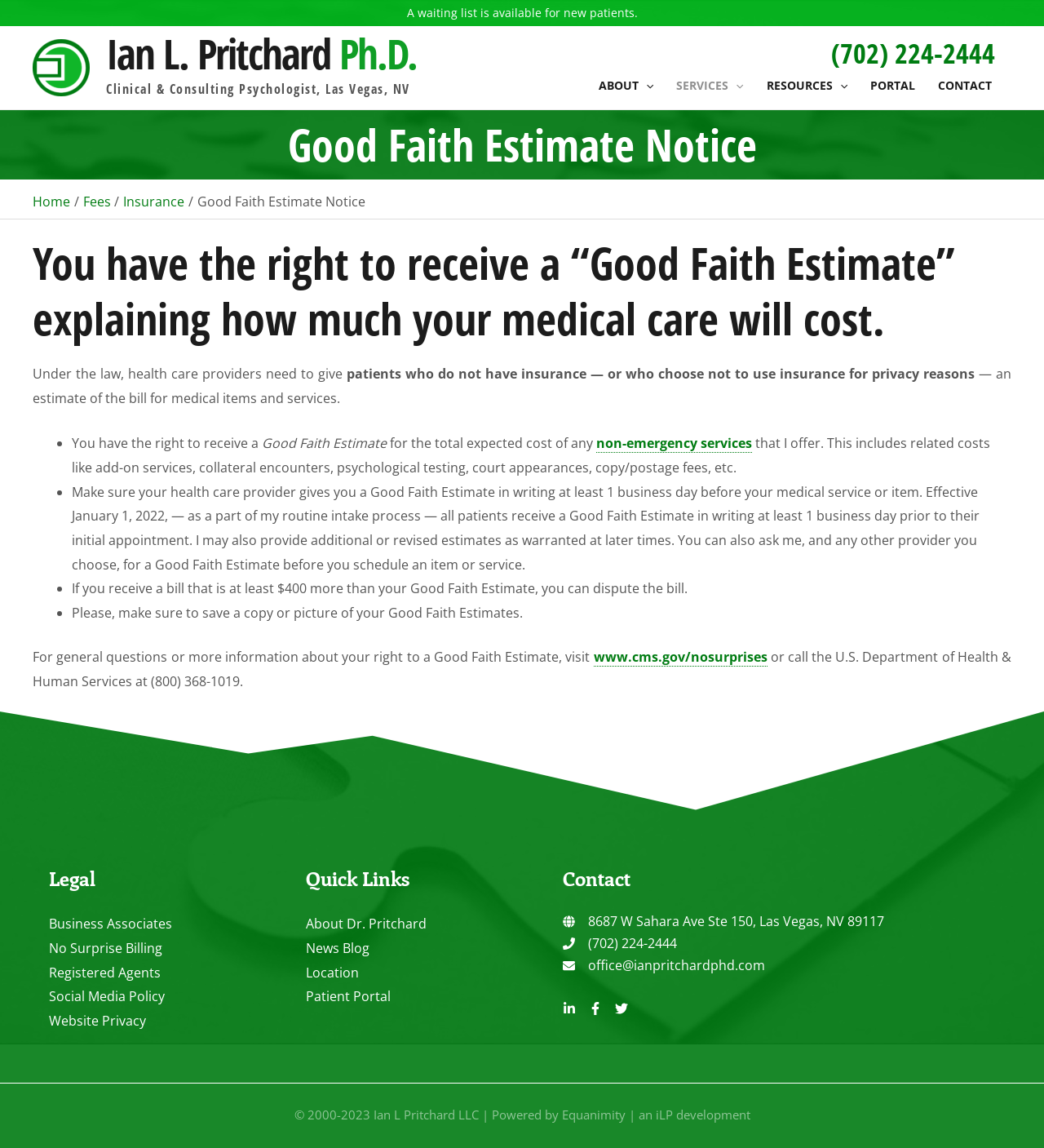Please determine the bounding box coordinates of the section I need to click to accomplish this instruction: "Visit the 'SERVICES' page".

[0.637, 0.065, 0.723, 0.084]